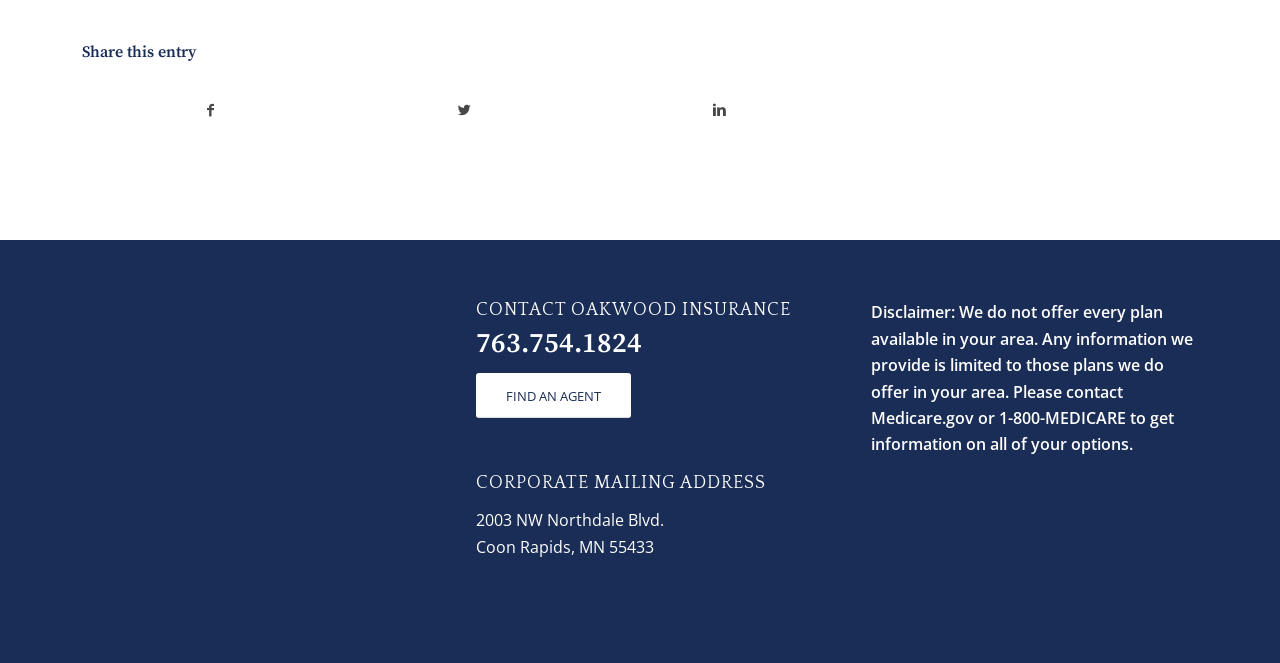What can I do on this website?
Based on the visual information, provide a detailed and comprehensive answer.

I found the possible actions by looking at the links and headings on the webpage. The link 'FIND AN AGENT' and the heading 'CONTACT OAKWOOD INSURANCE' suggest that the website allows users to find an agent or contact the company.